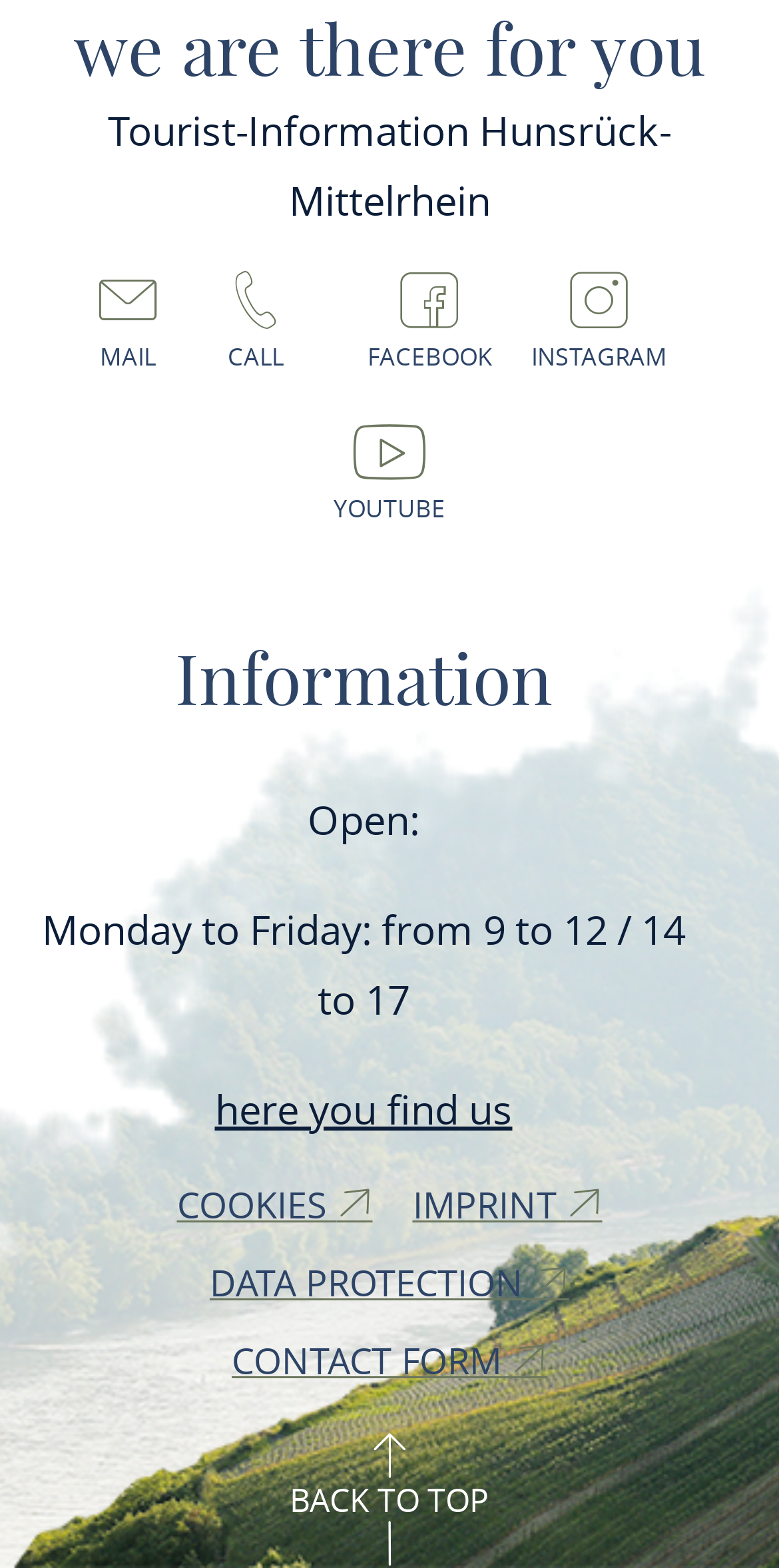What is the name of the tourist information?
Please answer the question with a detailed and comprehensive explanation.

I found the answer by looking at the StaticText element with the text 'Tourist-Information Hunsrück-Mittelrhein' which is located at the top of the webpage, indicating the name of the tourist information.